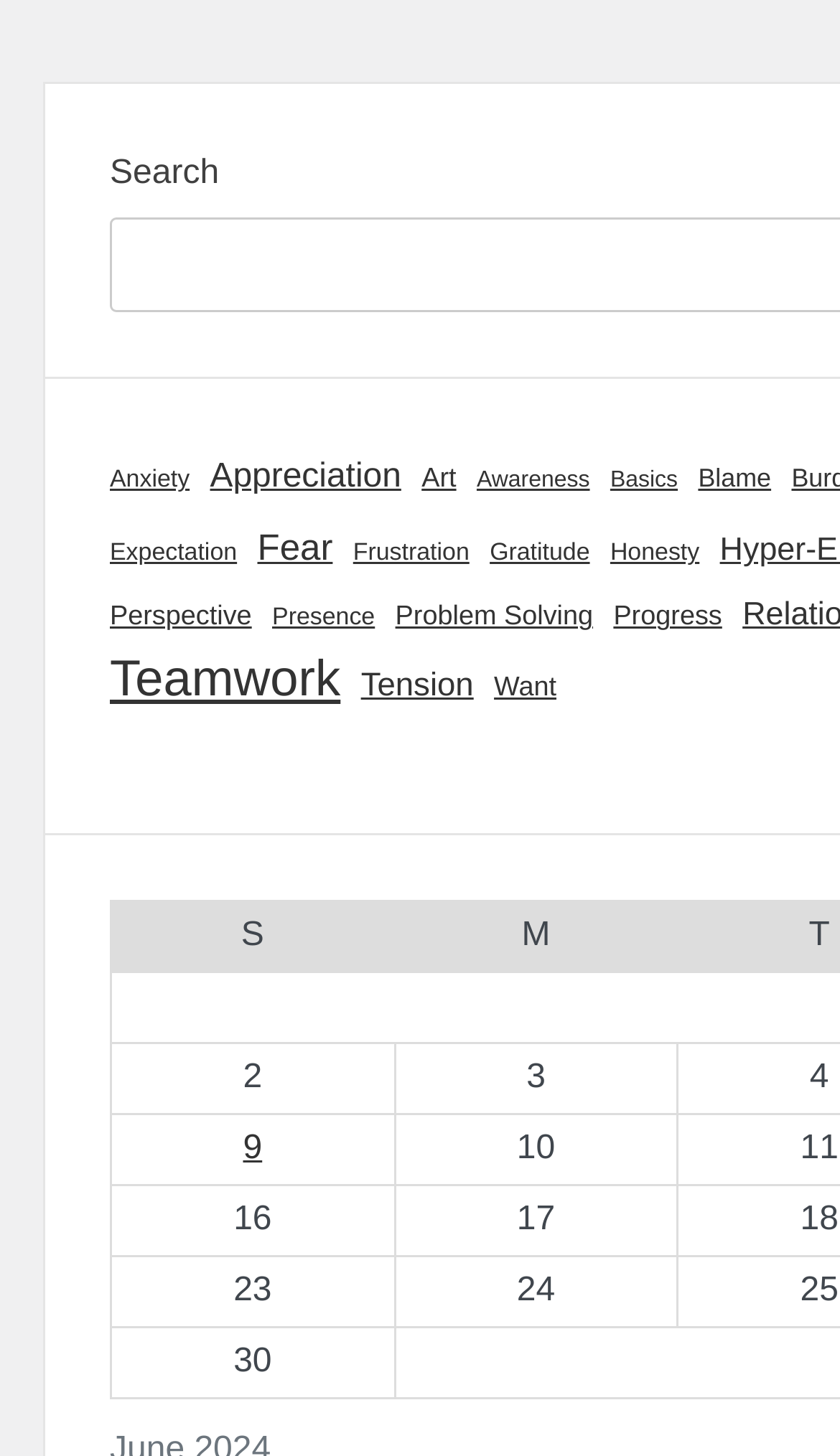Extract the bounding box coordinates of the UI element described by: "Problem Solving". The coordinates should include four float numbers ranging from 0 to 1, e.g., [left, top, right, bottom].

[0.471, 0.404, 0.706, 0.445]